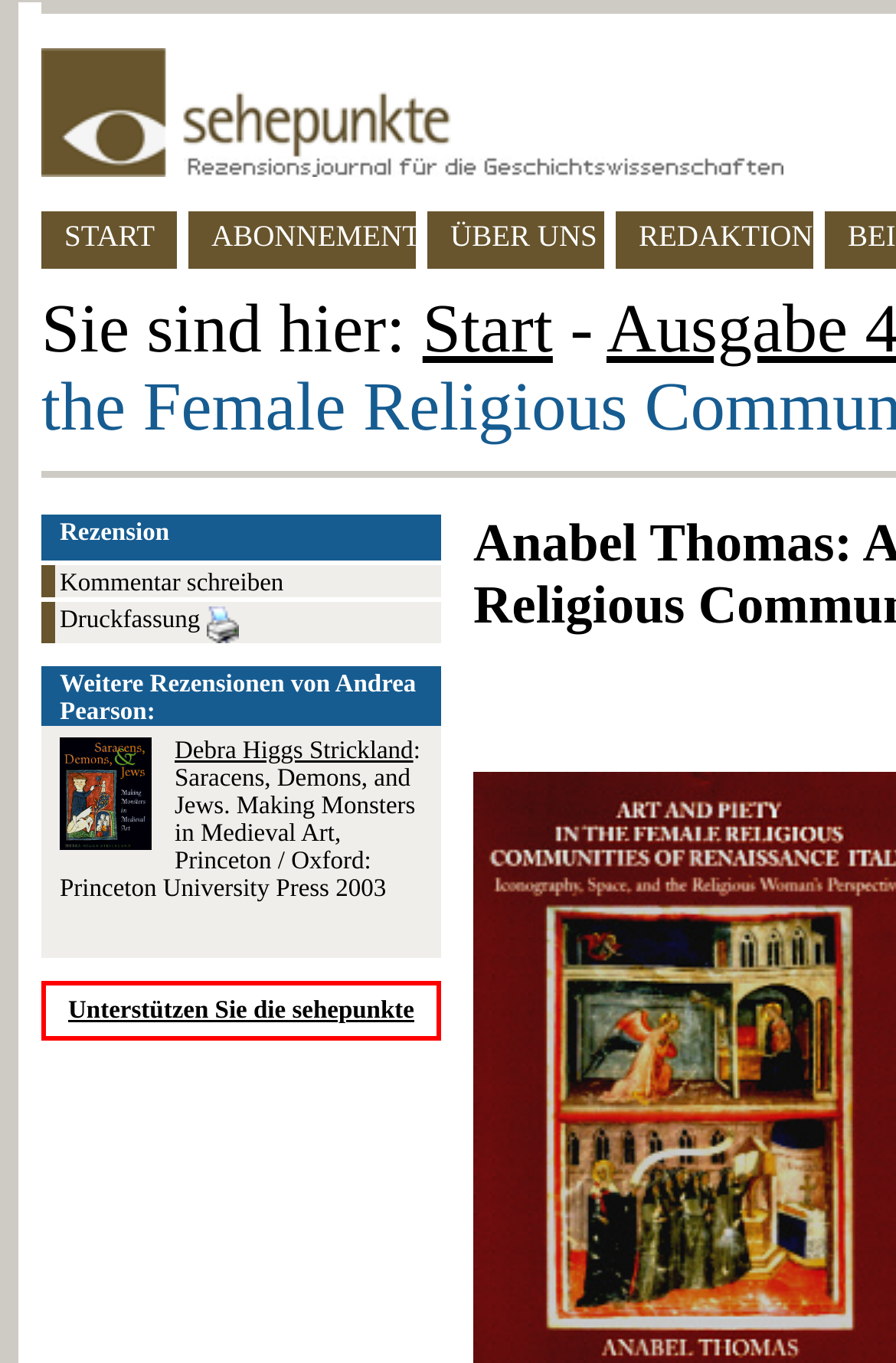Answer the following in one word or a short phrase: 
How many images are on the webpage?

3